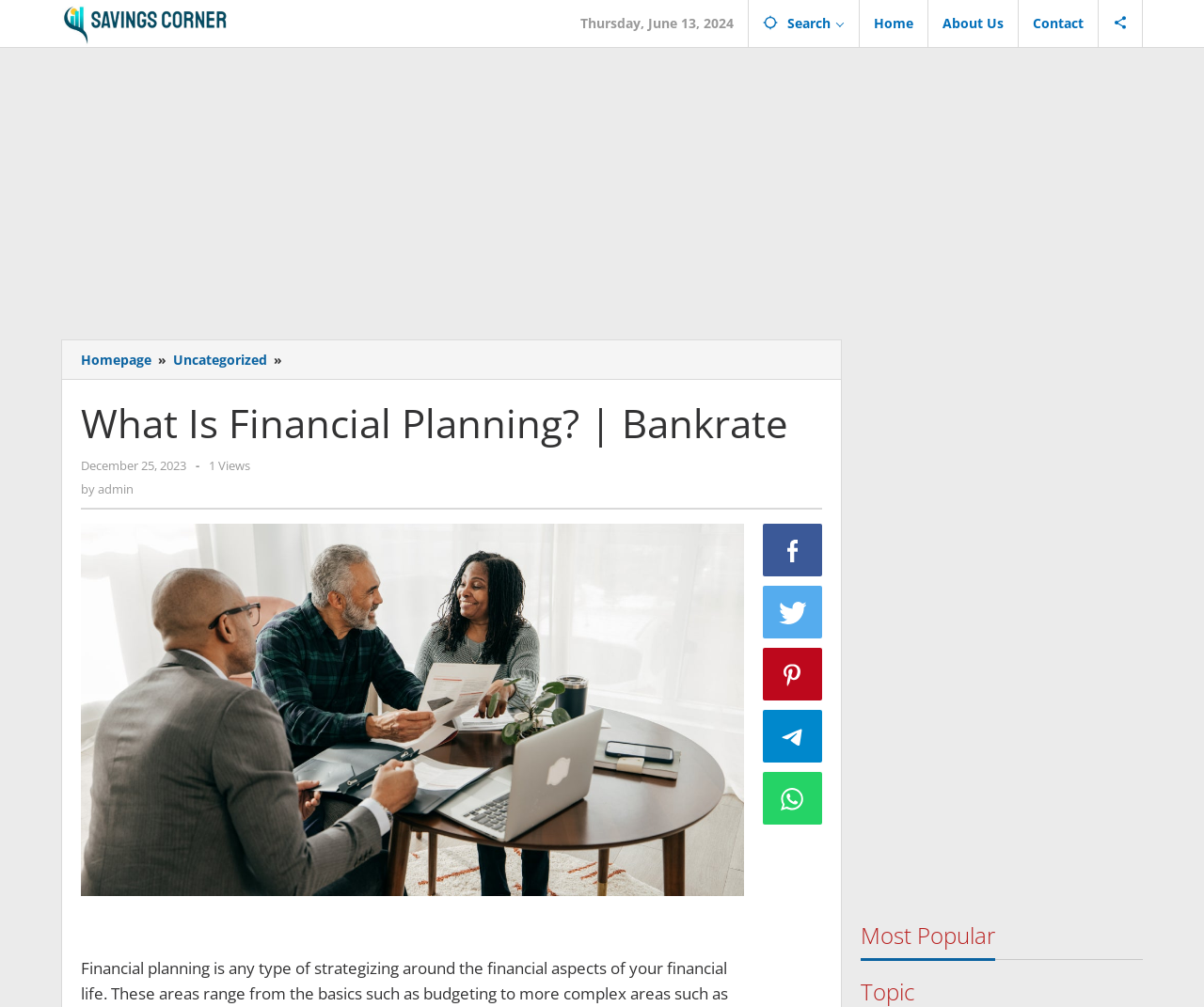Please determine the bounding box coordinates, formatted as (top-left x, top-left y, bottom-right x, bottom-right y), with all values as floating point numbers between 0 and 1. Identify the bounding box of the region described as: About Us

[0.771, 0.0, 0.846, 0.047]